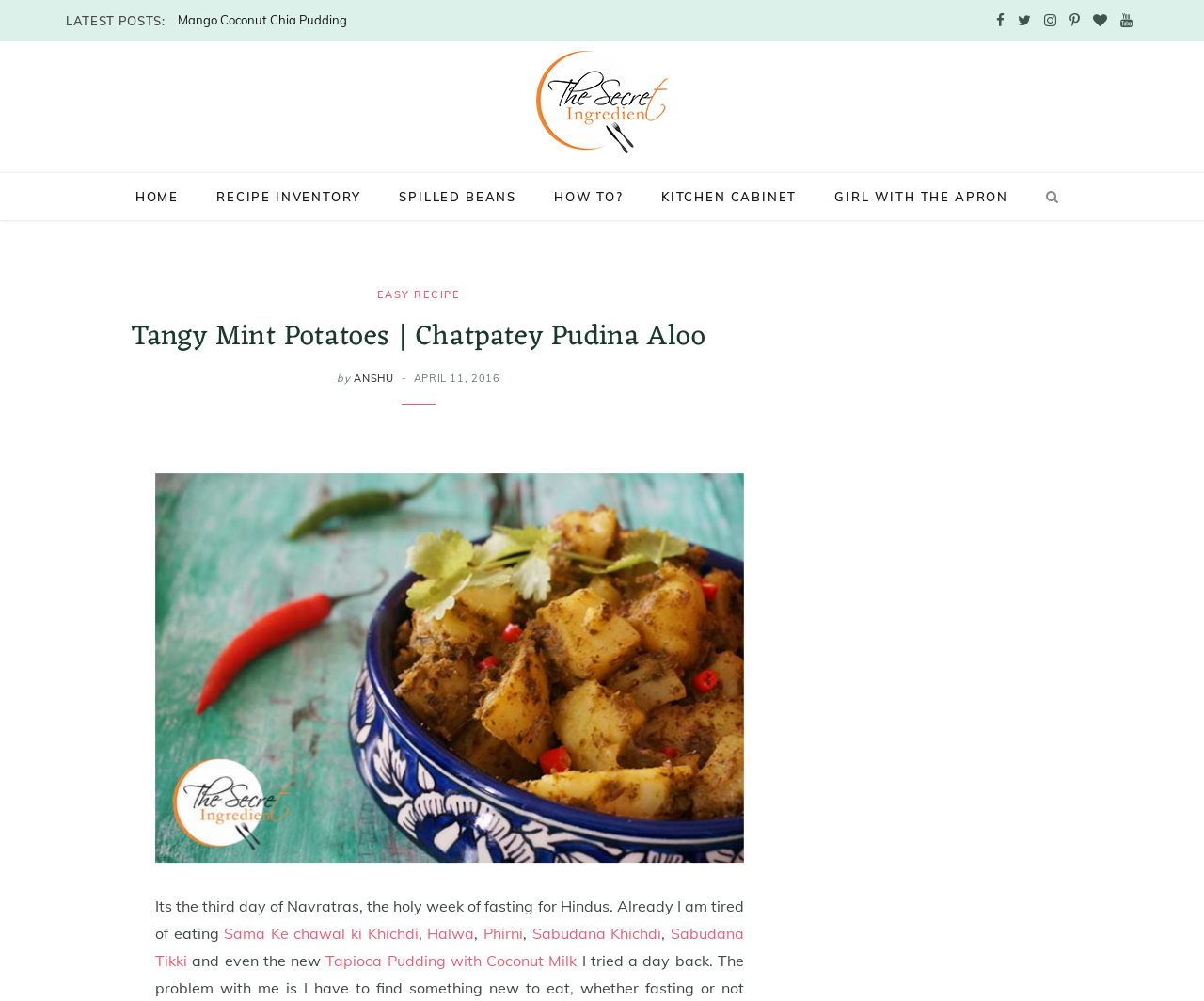Identify and extract the heading text of the webpage.

Tangy Mint Potatoes | Chatpatey Pudina Aloo